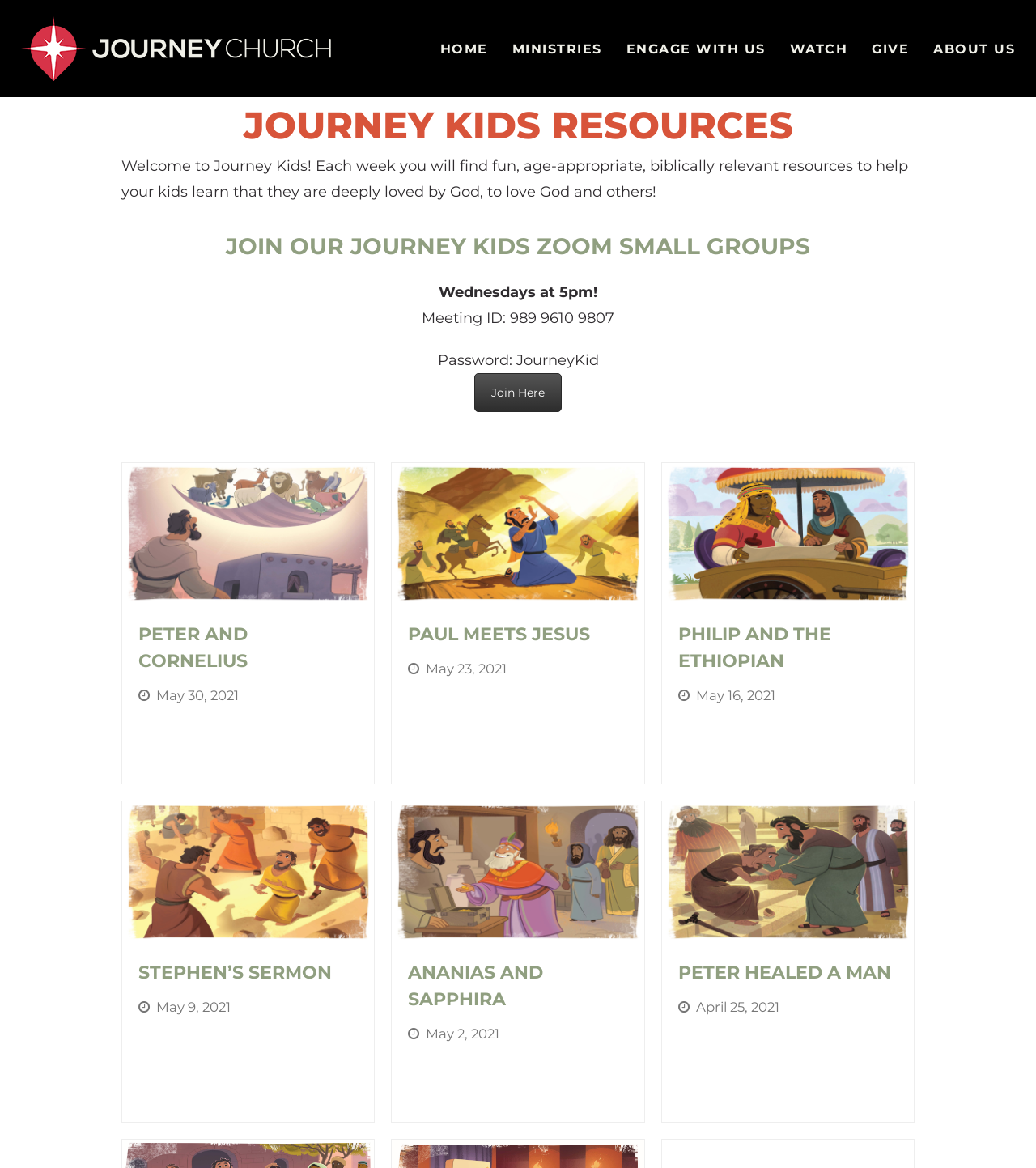Locate and extract the text of the main heading on the webpage.

JOURNEY KIDS RESOURCES